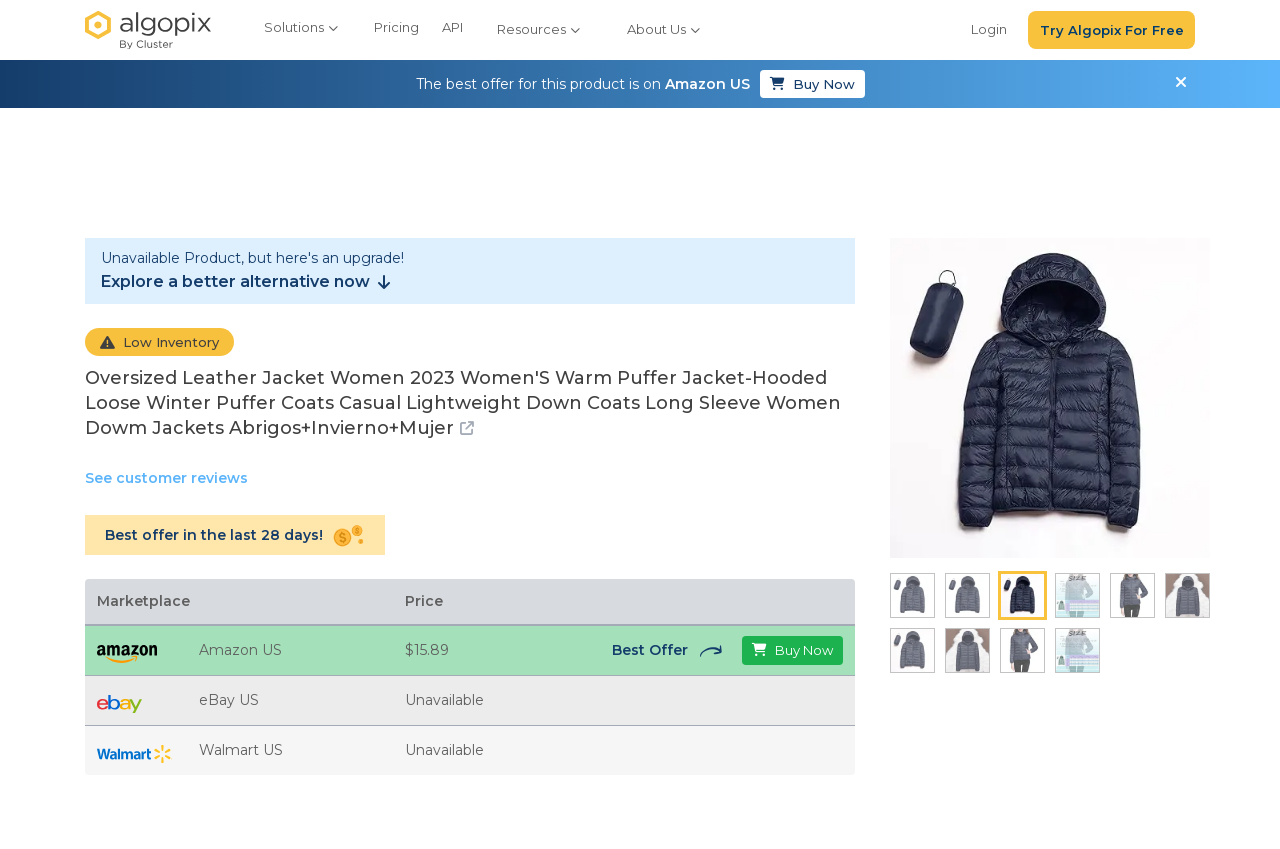Specify the bounding box coordinates of the area to click in order to execute this command: 'Click on the 'Login' link'. The coordinates should consist of four float numbers ranging from 0 to 1, and should be formatted as [left, top, right, bottom].

[0.75, 0.021, 0.796, 0.054]